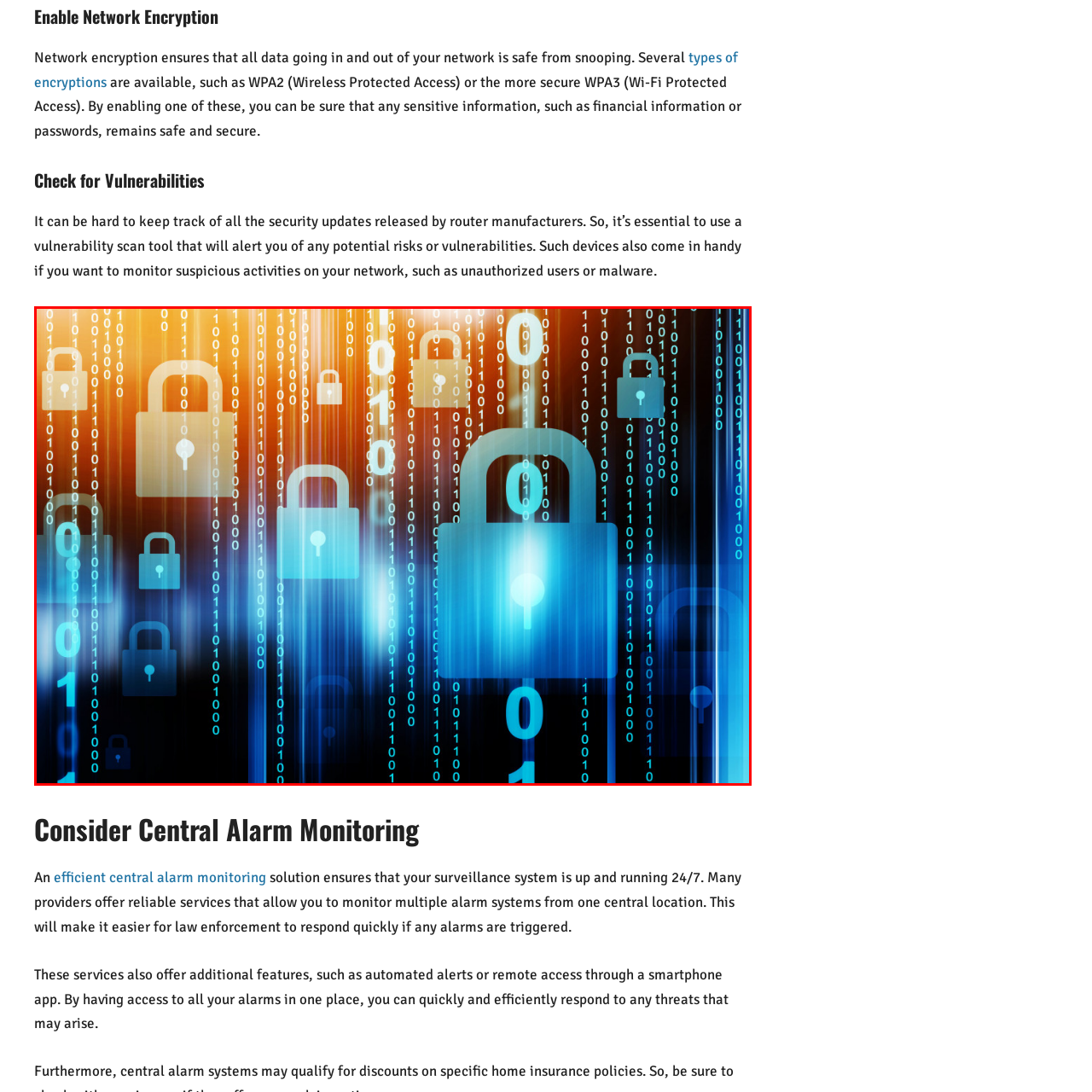Create a thorough description of the image portion outlined in red.

The image features a visually striking composition of padlocks and binary code, symbolizing cybersecurity and data protection. The padlocks, depicted in varying sizes and shades of blue, appear to float against a dark background illuminated by streaks of light in orange and blue. This representation underscores the theme of network security, emphasizing the importance of safeguarding sensitive information, such as personal and financial data. The binary numbers cascade downward, reinforcing the digital context, while the overall aesthetic conveys a sense of vigilance against potential threats, aligning with the critical need for network encryption and the monitoring of vulnerabilities in today's tech-driven world.